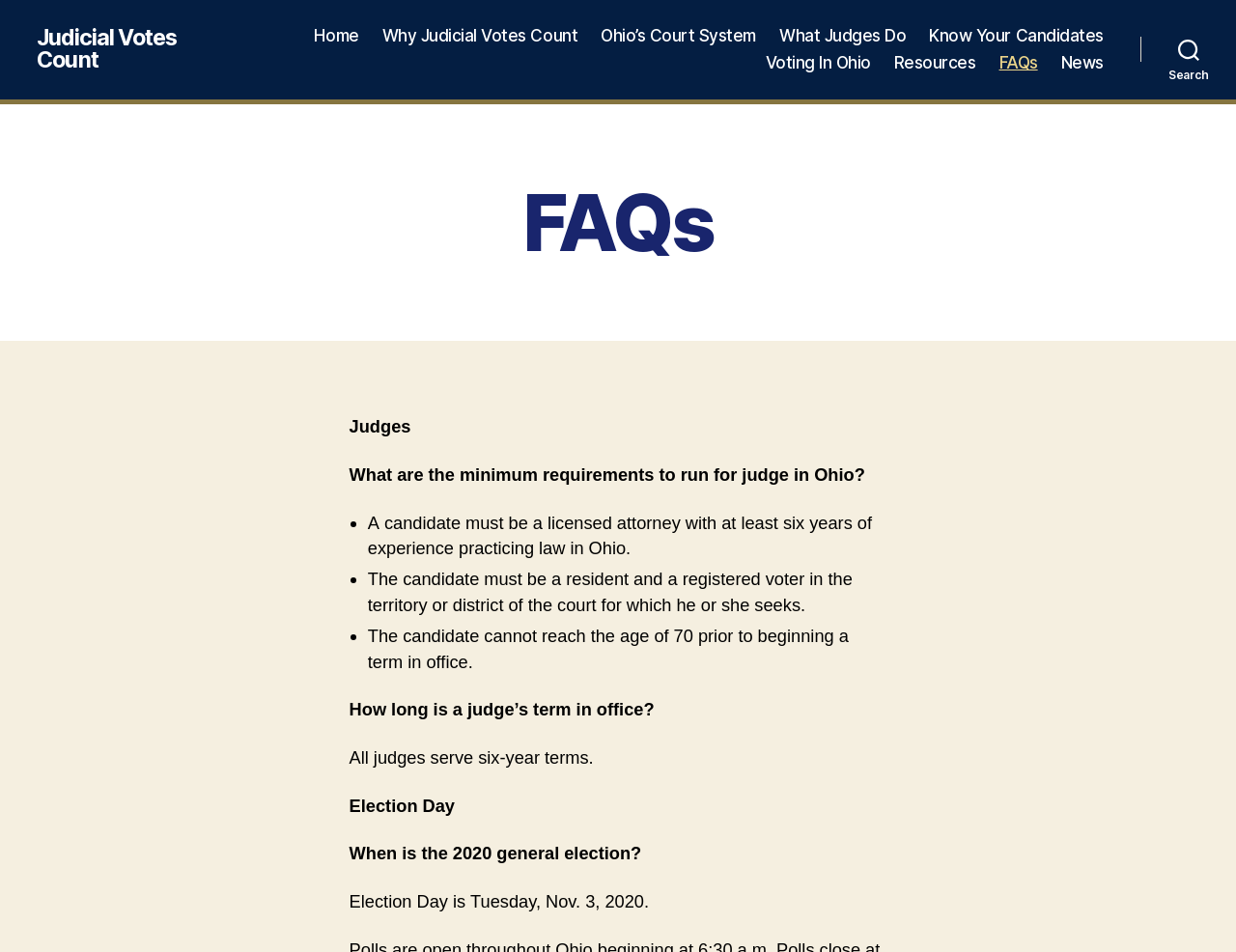Determine the bounding box coordinates for the UI element with the following description: "Why Judicial Votes Count". The coordinates should be four float numbers between 0 and 1, represented as [left, top, right, bottom].

[0.309, 0.027, 0.467, 0.048]